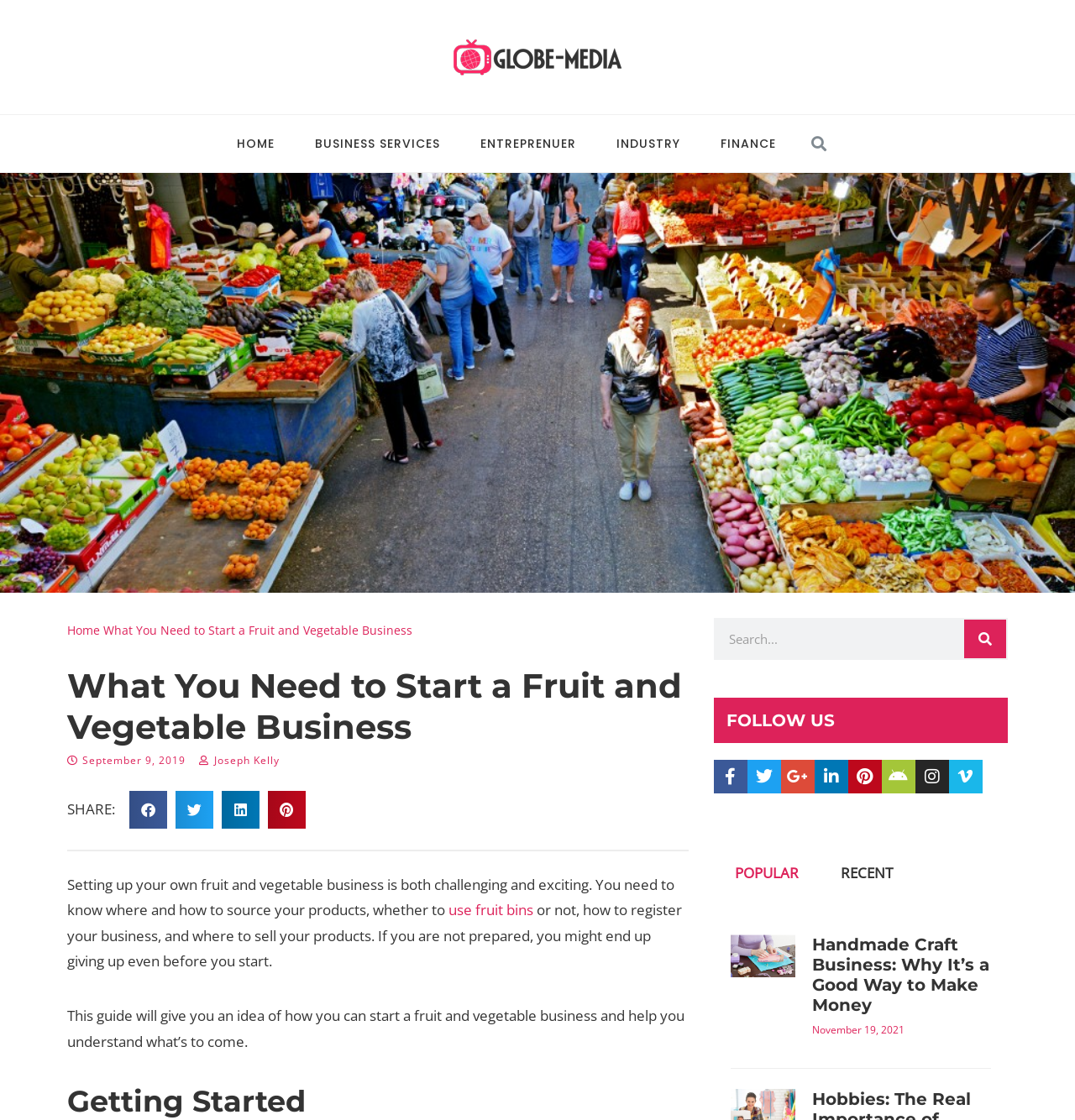Please identify the bounding box coordinates of the element's region that I should click in order to complete the following instruction: "Read the article about handmade craft business". The bounding box coordinates consist of four float numbers between 0 and 1, i.e., [left, top, right, bottom].

[0.679, 0.834, 0.922, 0.954]